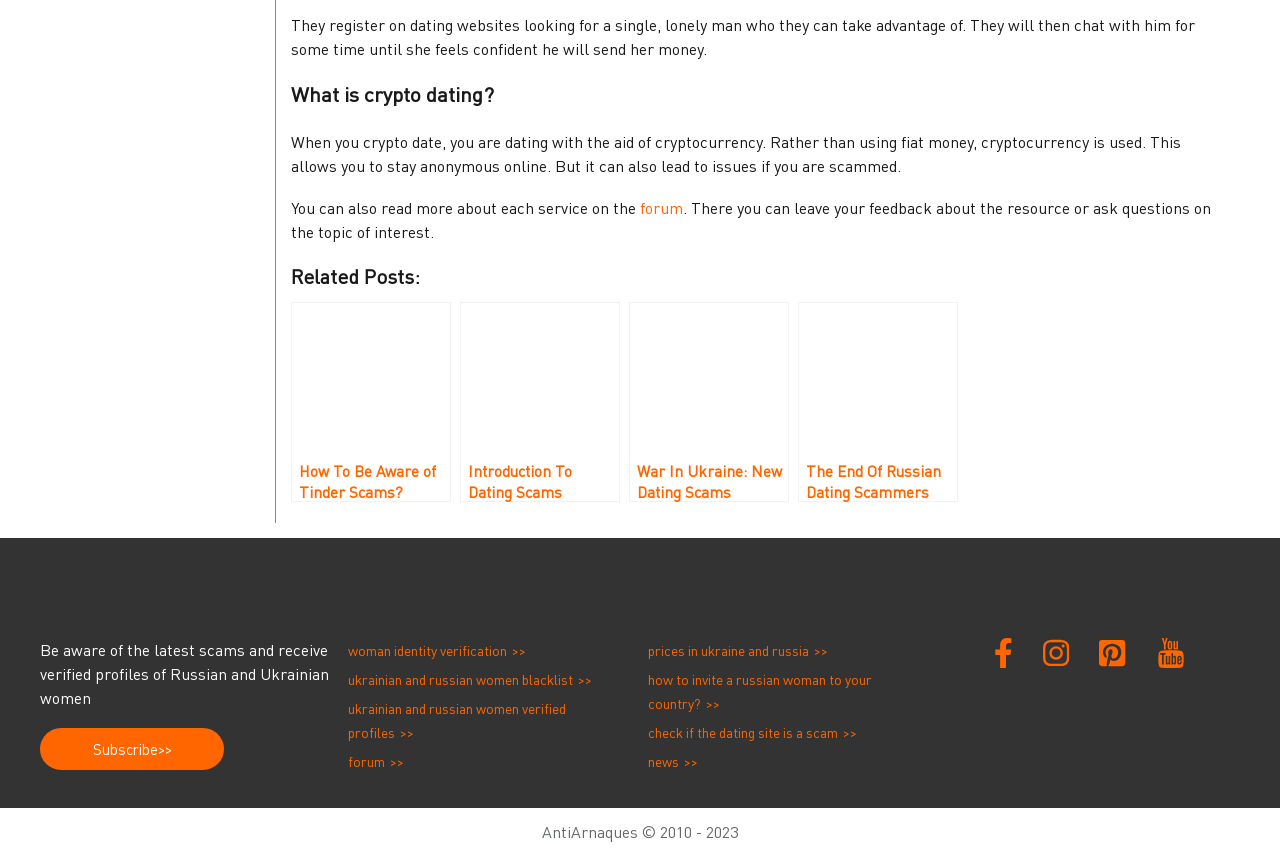Bounding box coordinates must be specified in the format (top-left x, top-left y, bottom-right x, bottom-right y). All values should be floating point numbers between 0 and 1. What are the bounding box coordinates of the UI element described as: News

[0.506, 0.876, 0.545, 0.896]